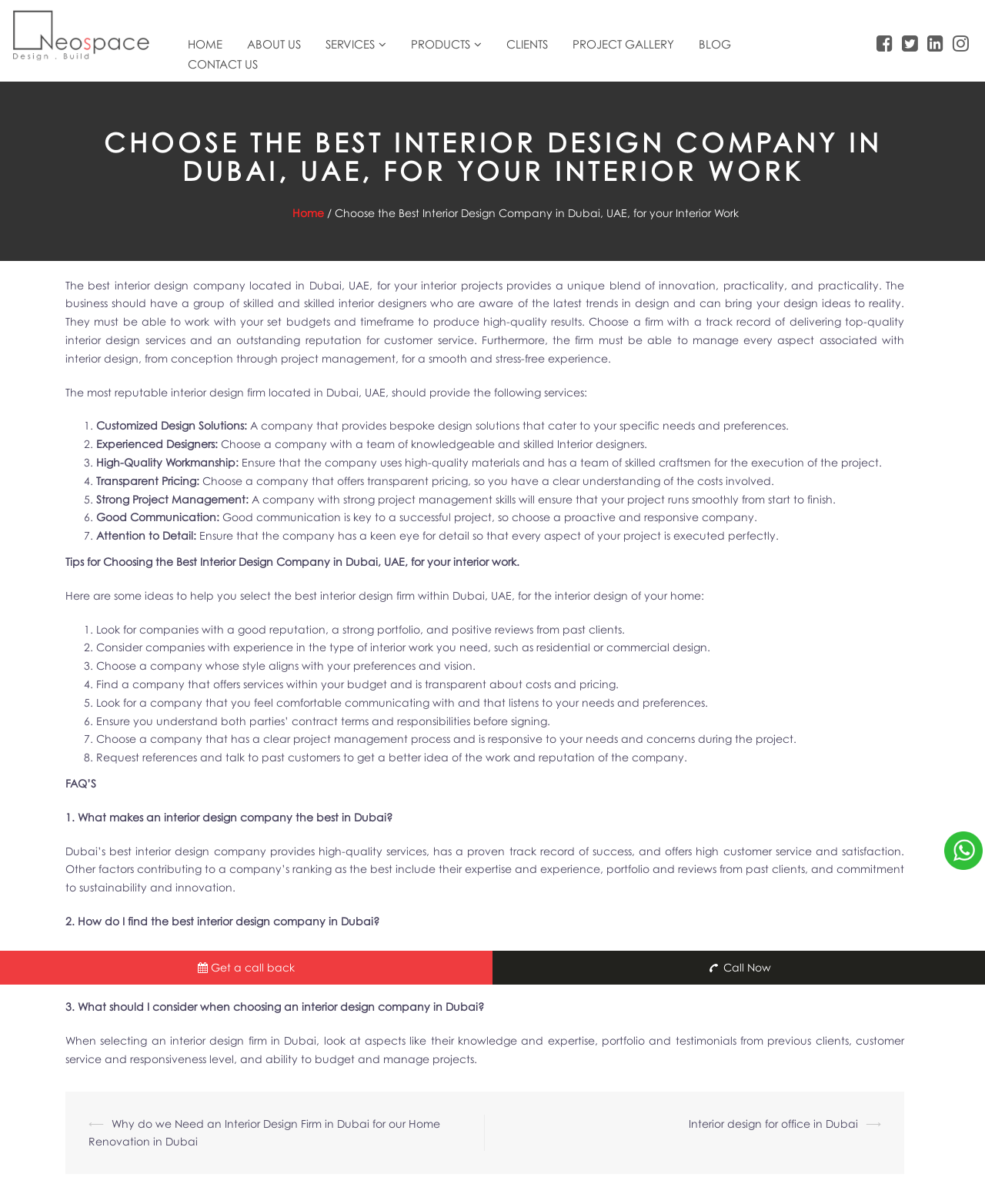Illustrate the webpage thoroughly, mentioning all important details.

This webpage is about NEO Space Interiors, an interior design company based in Dubai, UAE. At the top of the page, there is a logo and a navigation menu with links to different sections of the website, including "HOME", "ABOUT US", "SERVICES", "PRODUCTS", "CLIENTS", "PROJECT GALLERY", "BLOG", and "CONTACT US".

Below the navigation menu, there is a heading that reads "CHOOSE THE BEST INTERIOR DESIGN COMPANY IN DUBAI, UAE, FOR YOUR INTERIOR WORK". This is followed by a brief introduction to the company, which provides a unique blend of innovation, practicality, and practicality.

The main content of the page is divided into several sections. The first section discusses the importance of choosing a reputable interior design firm in Dubai, highlighting the need for a company with a team of skilled and knowledgeable interior designers who can work within a set budget and timeframe.

The second section lists the services that a reputable interior design firm in Dubai should provide, including customized design solutions, experienced designers, high-quality workmanship, transparent pricing, strong project management, good communication, and attention to detail.

The third section provides tips for choosing the best interior design company in Dubai, including looking for companies with a good reputation, a strong portfolio, and positive reviews from past clients, as well as considering factors such as experience, style, budget, and communication.

The fourth section is a FAQ section, which answers questions such as what makes an interior design company the best in Dubai, how to find the best interior design company in Dubai, and what to consider when choosing an interior design company in Dubai.

At the bottom of the page, there is a post navigation section with links to previous and next posts, as well as a call-to-action section with links to "Get a call back" and "Call Now". There are also several social media links and a copyright notice.